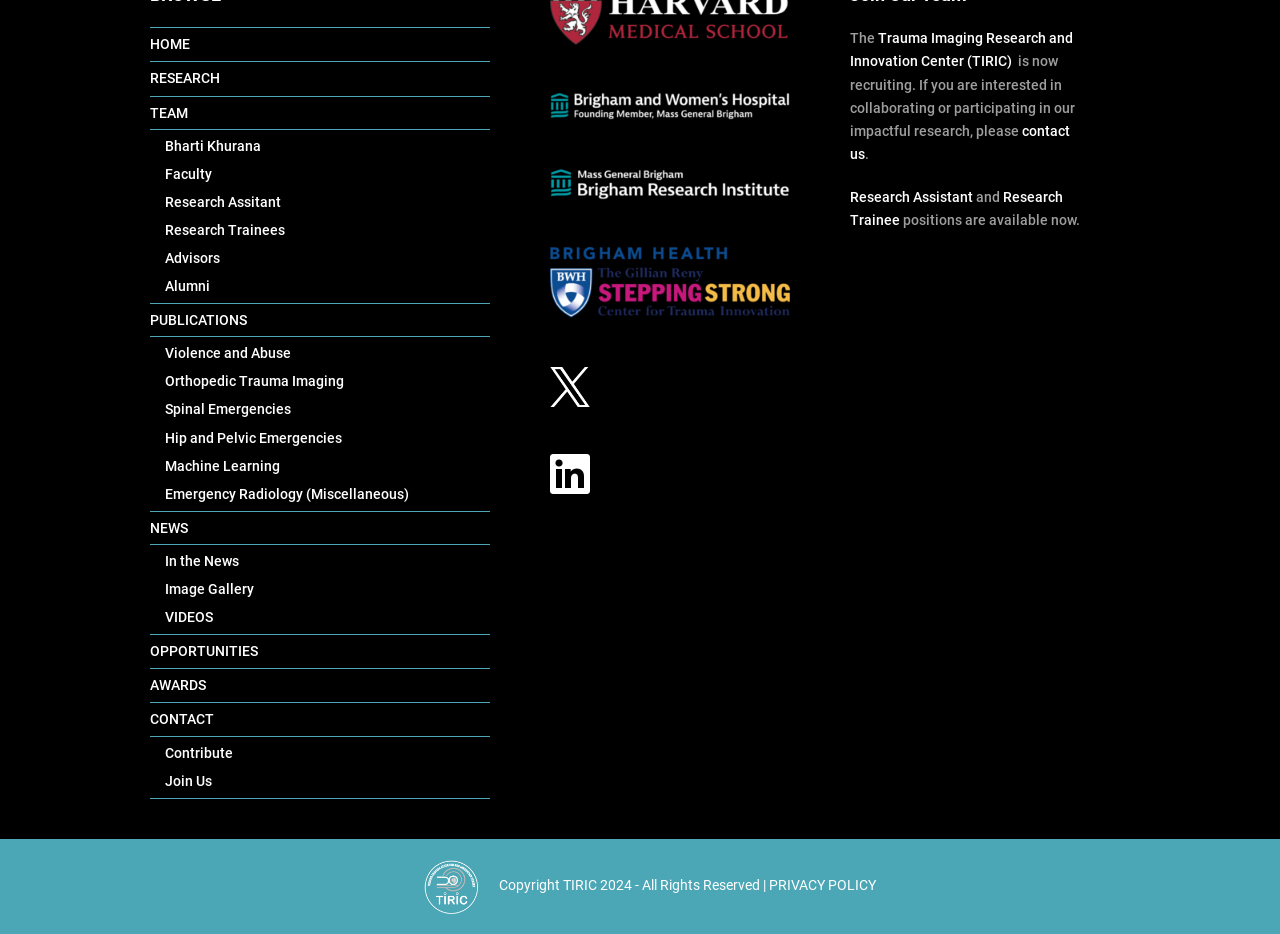Give the bounding box coordinates for the element described as: "In the News".

[0.129, 0.592, 0.187, 0.609]